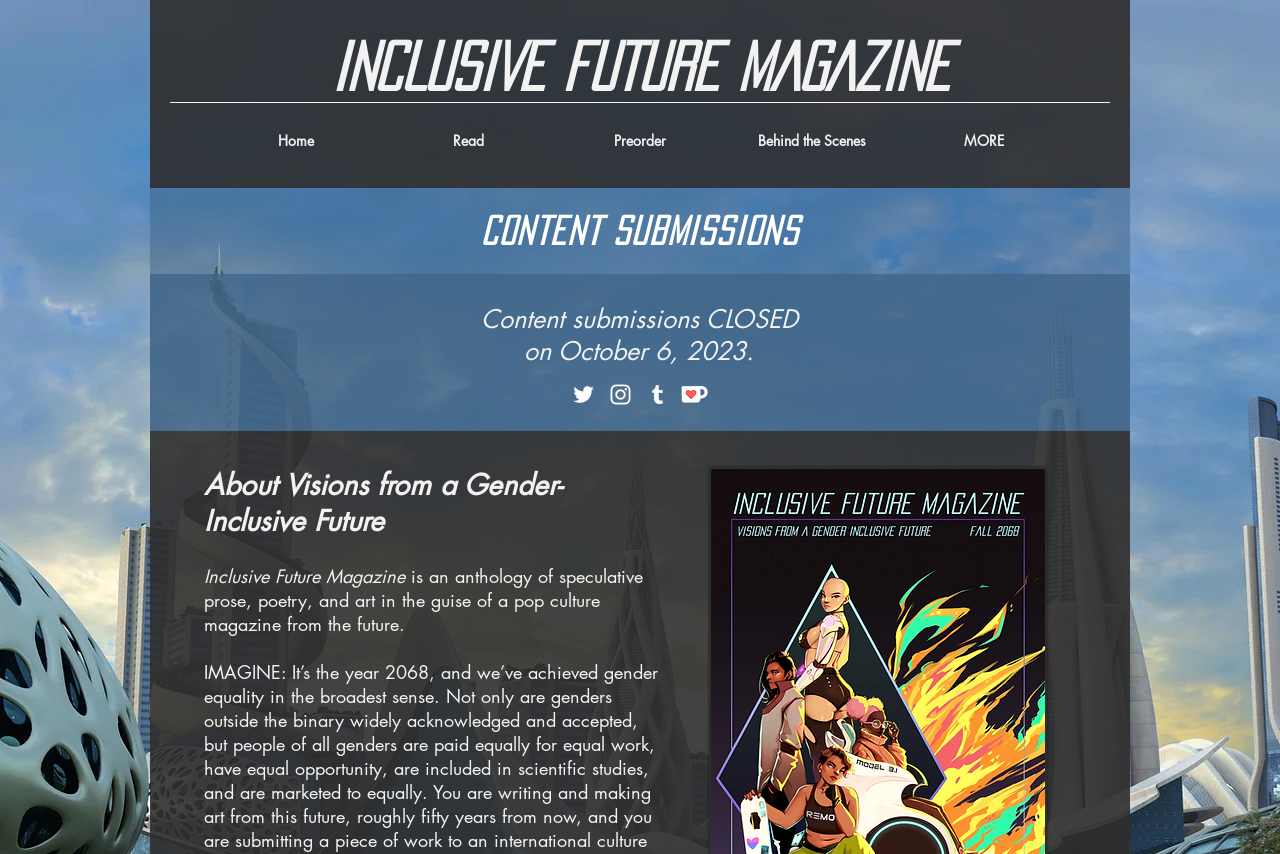Provide the bounding box coordinates of the HTML element described by the text: "Behind the Scenes". The coordinates should be in the format [left, top, right, bottom] with values between 0 and 1.

[0.567, 0.148, 0.702, 0.183]